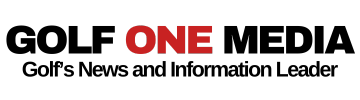Describe thoroughly the contents of the image.

The image prominently features the logo of "GOLF ONE MEDIA," accompanied by the tagline "Golf's News and Information Leader." The design uses a bold font with a combination of black and red lettering, emphasizing the brand's identity as a significant source of news and information within the golfing community. This logo represents a platform dedicated to delivering insights, updates, and resources related to golf, appealing to enthusiasts and professionals alike. The visual impact of the logo, along with its clear messaging, positions GOLF ONE MEDIA as a trusted authority in the sports media landscape.